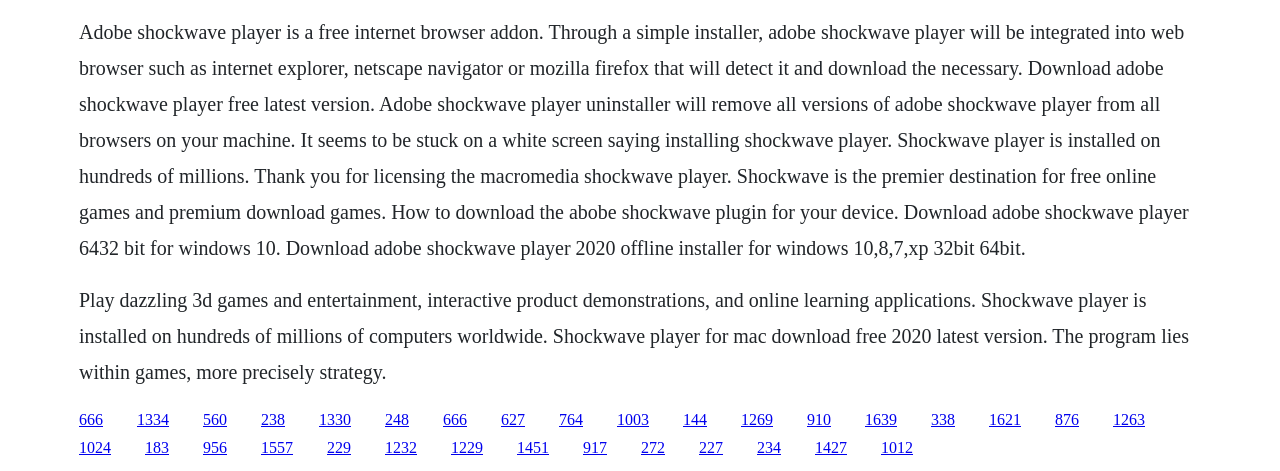Find and indicate the bounding box coordinates of the region you should select to follow the given instruction: "Click on link 666".

[0.062, 0.872, 0.08, 0.908]